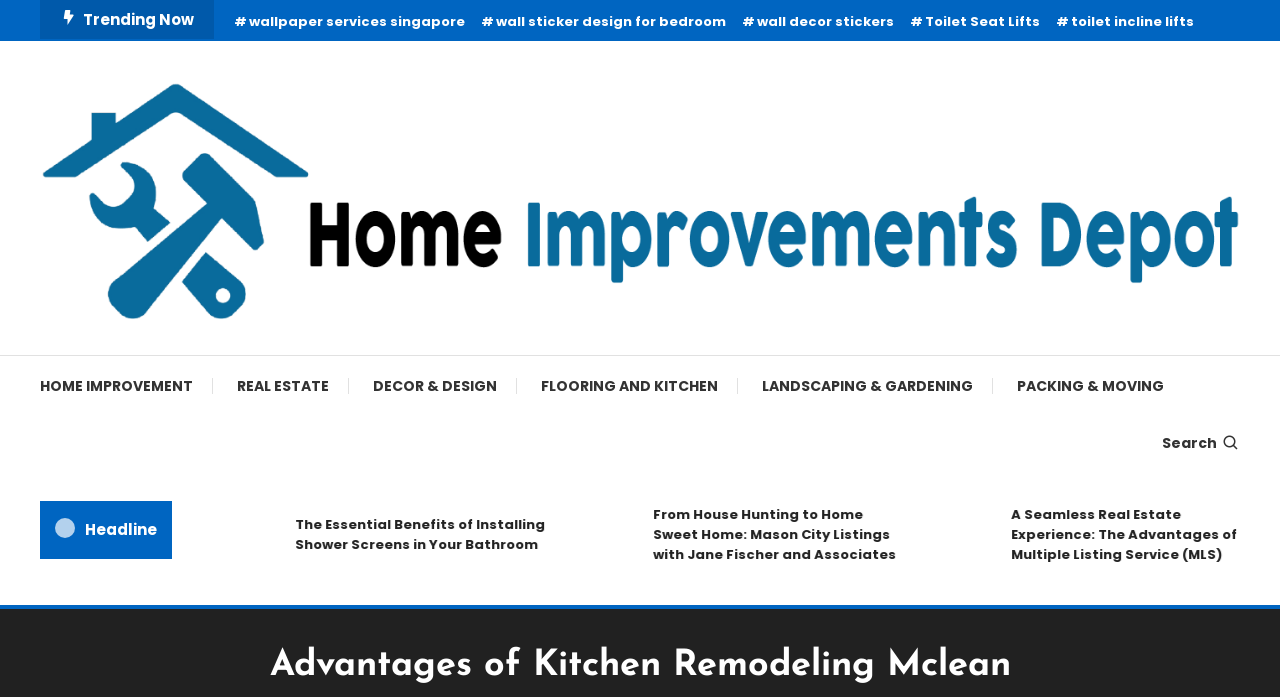What is the category of the link 'Toilet Seat Lifts'?
Refer to the image and give a detailed response to the question.

The link 'Toilet Seat Lifts' is categorized under Home Improvement because it is related to bathroom accessories and is listed alongside other home improvement links.